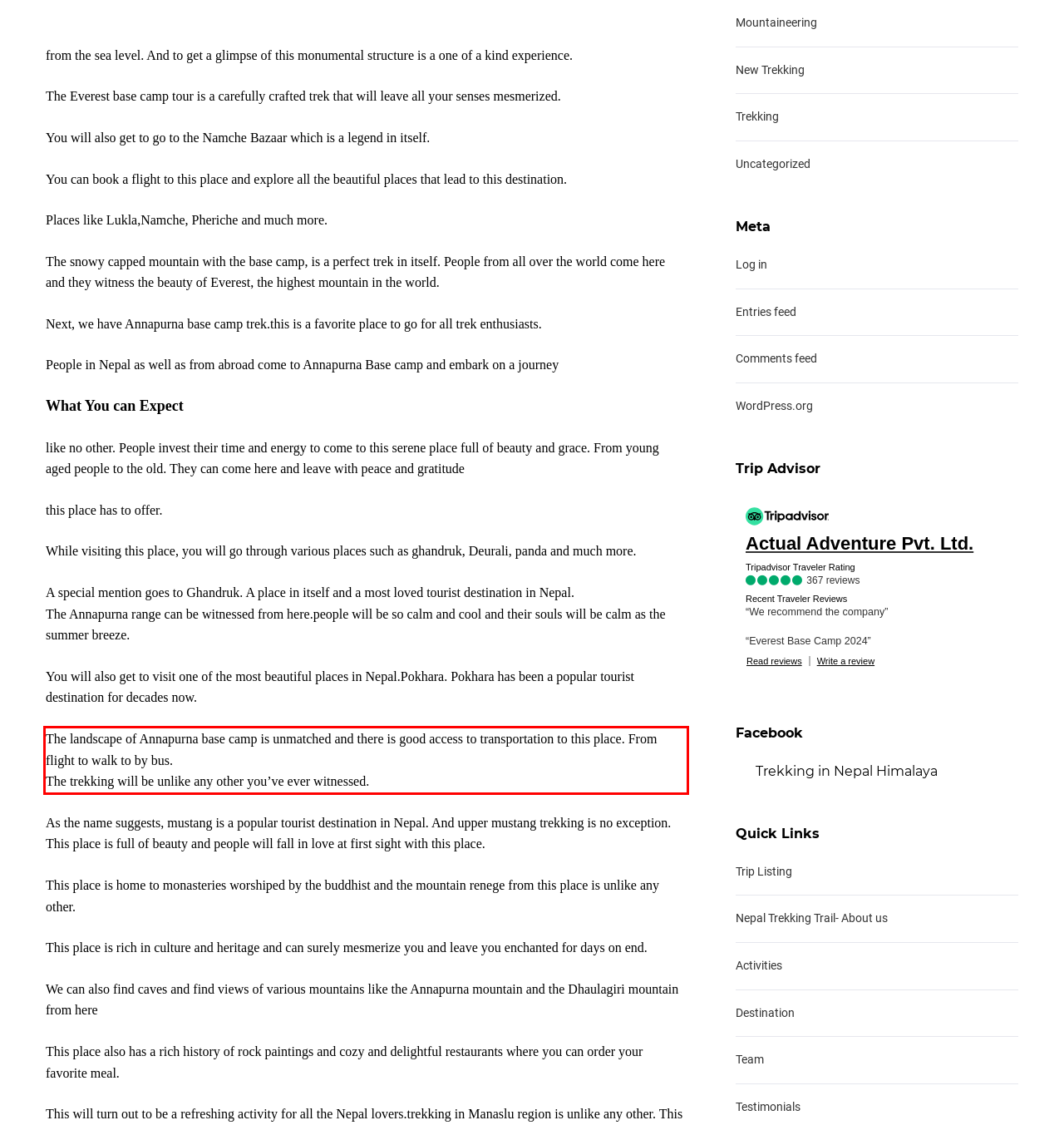Examine the screenshot of the webpage, locate the red bounding box, and perform OCR to extract the text contained within it.

The landscape of Annapurna base camp is unmatched and there is good access to transportation to this place. From flight to walk to by bus. The trekking will be unlike any other you’ve ever witnessed.